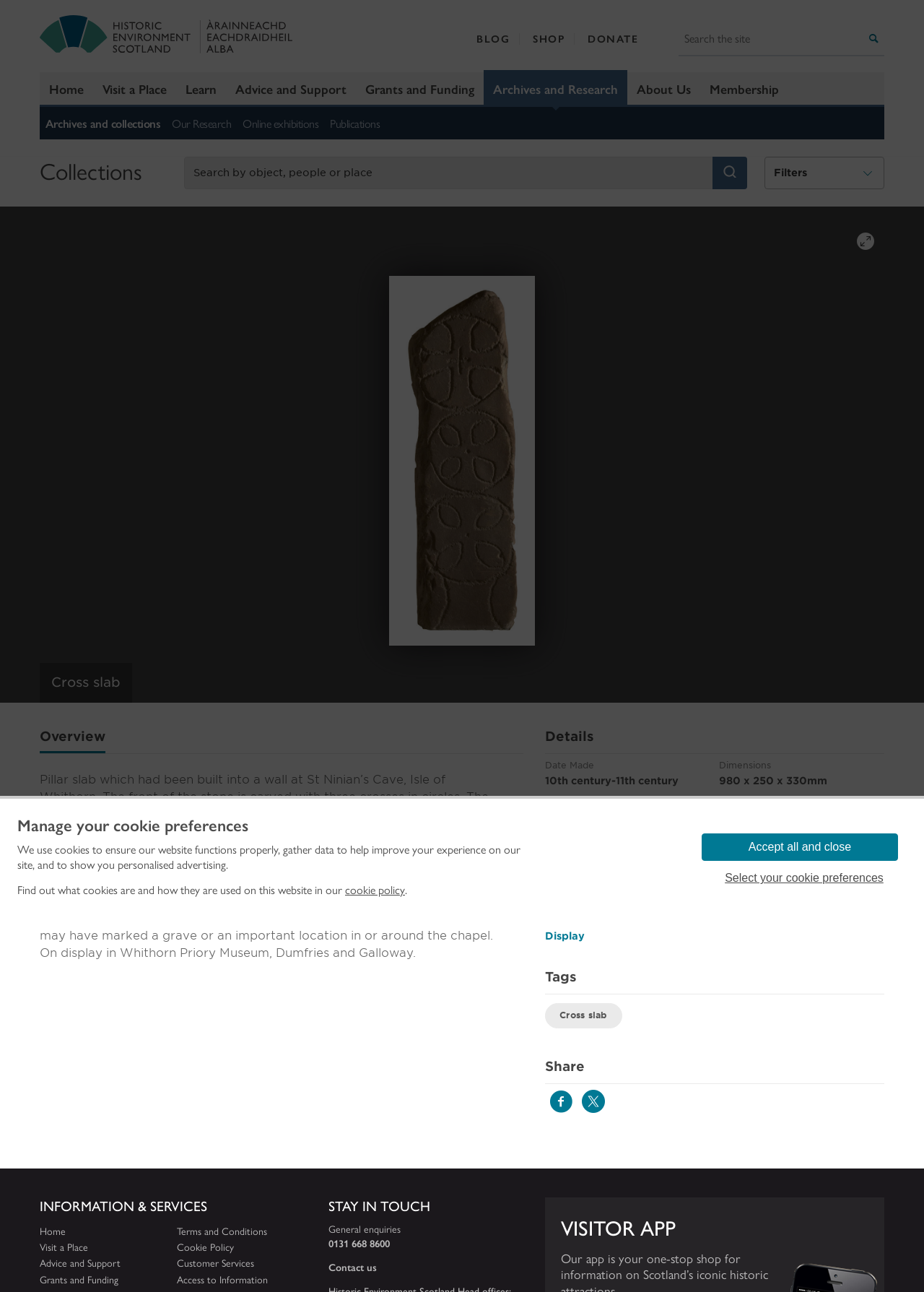What is the shape of the crosses on the pillar slab?
Can you provide an in-depth and detailed response to the question?

The shape of the crosses on the pillar slab can be determined by reading the description in the 'Overview' tabpanel, which states that the front of the stone is carved with three crosses in circles, including an equal-armed cross with a small cross marking the circle.